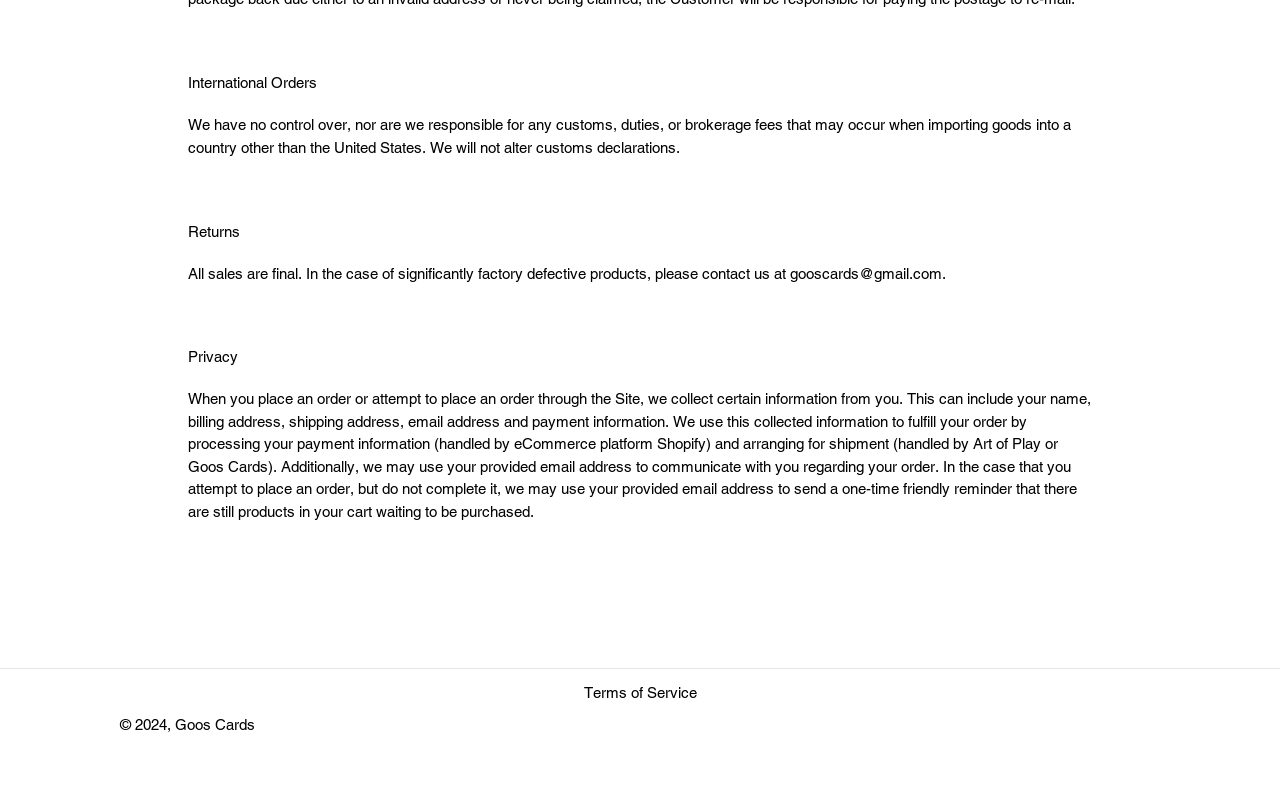Please give a short response to the question using one word or a phrase:
What happens if a product is significantly factory defective?

Contact gooscards@gmail.com